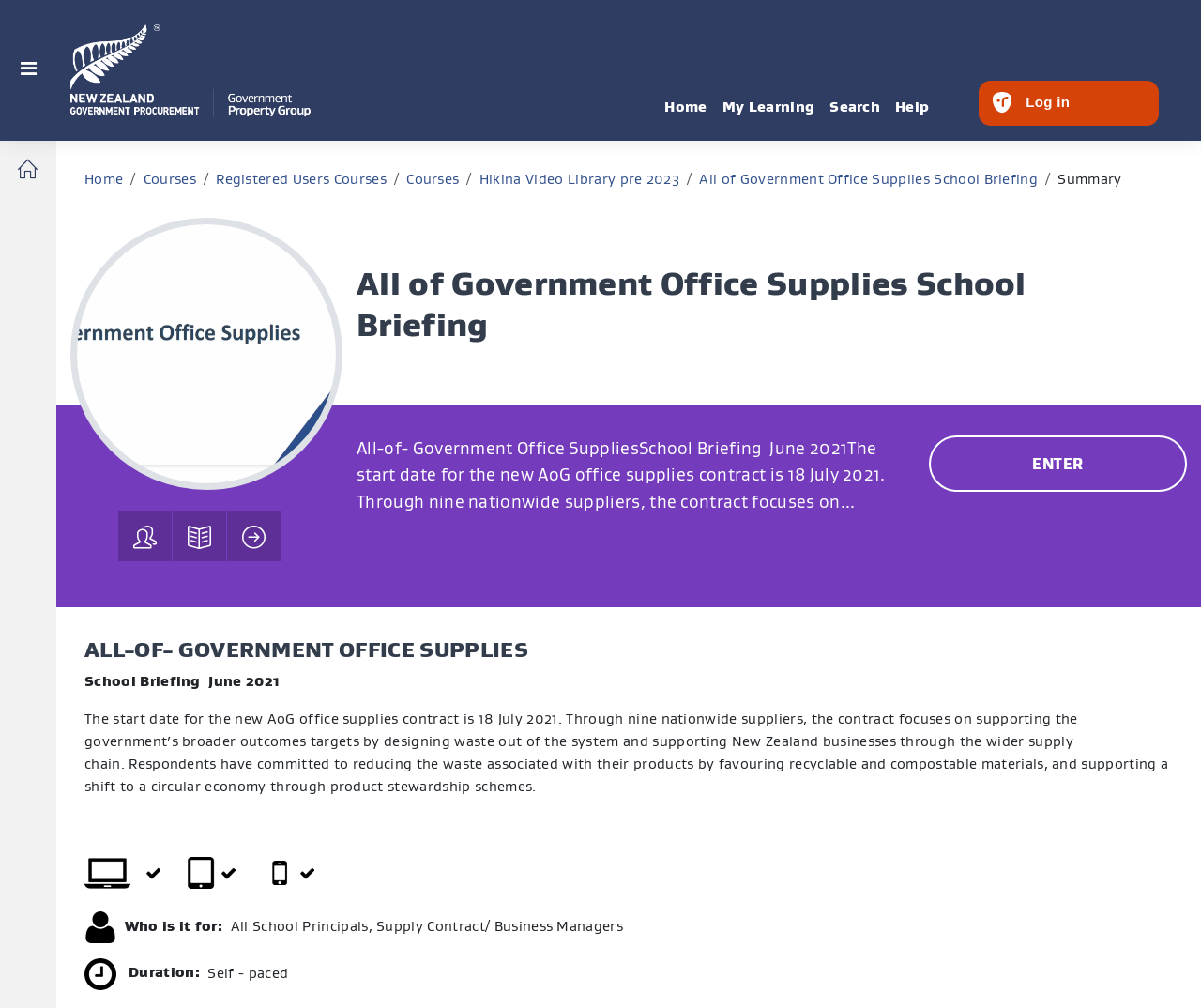What is the name of the office supplies contract?
Could you answer the question in a detailed manner, providing as much information as possible?

I found the answer by looking at the heading 'All of Government Office Supplies School Briefing' and the text 'The start date for the new AoG office supplies contract is 18 July 2021.' which indicates that the name of the office supplies contract is 'All of Government Office Supplies'.